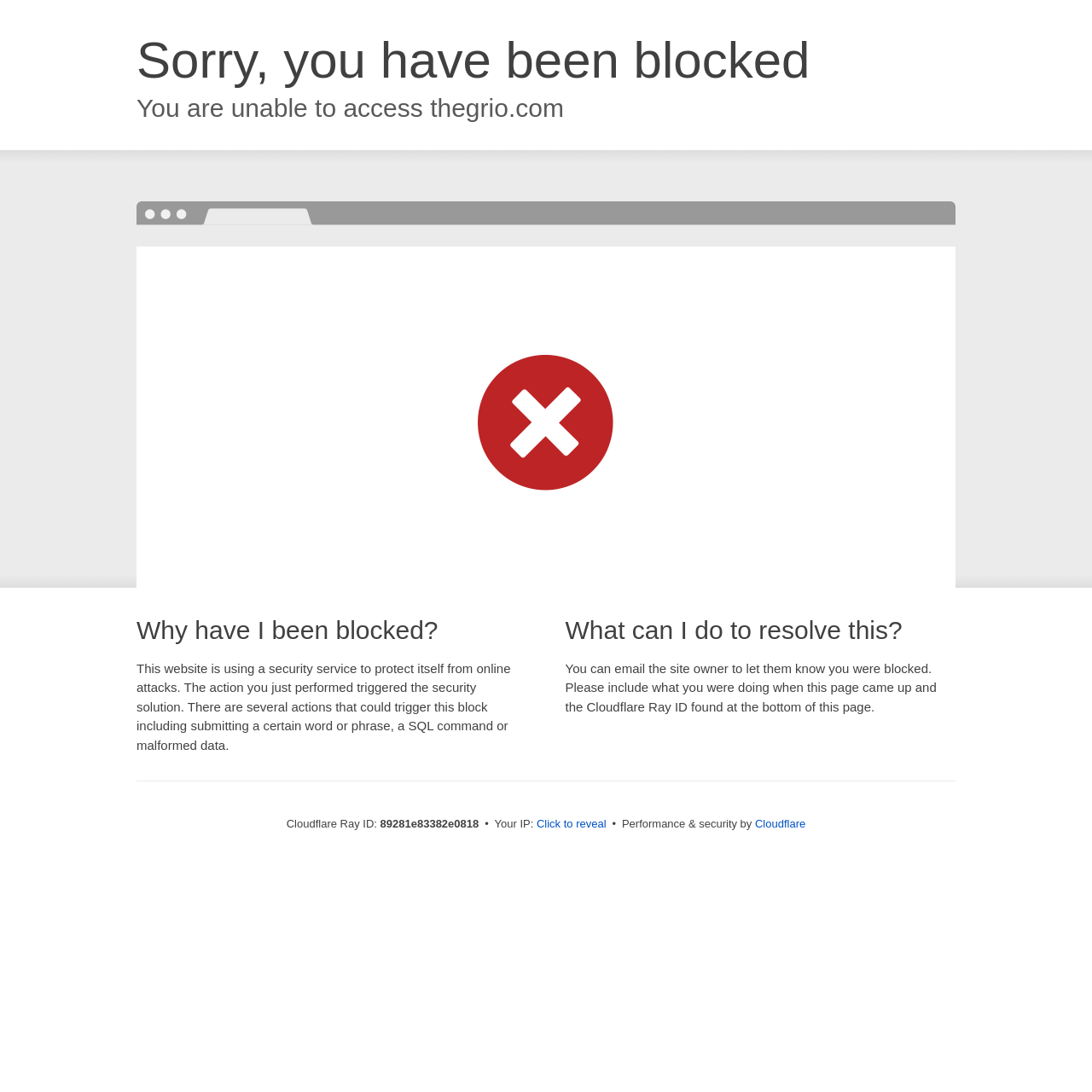Please identify the primary heading of the webpage and give its text content.

Sorry, you have been blocked